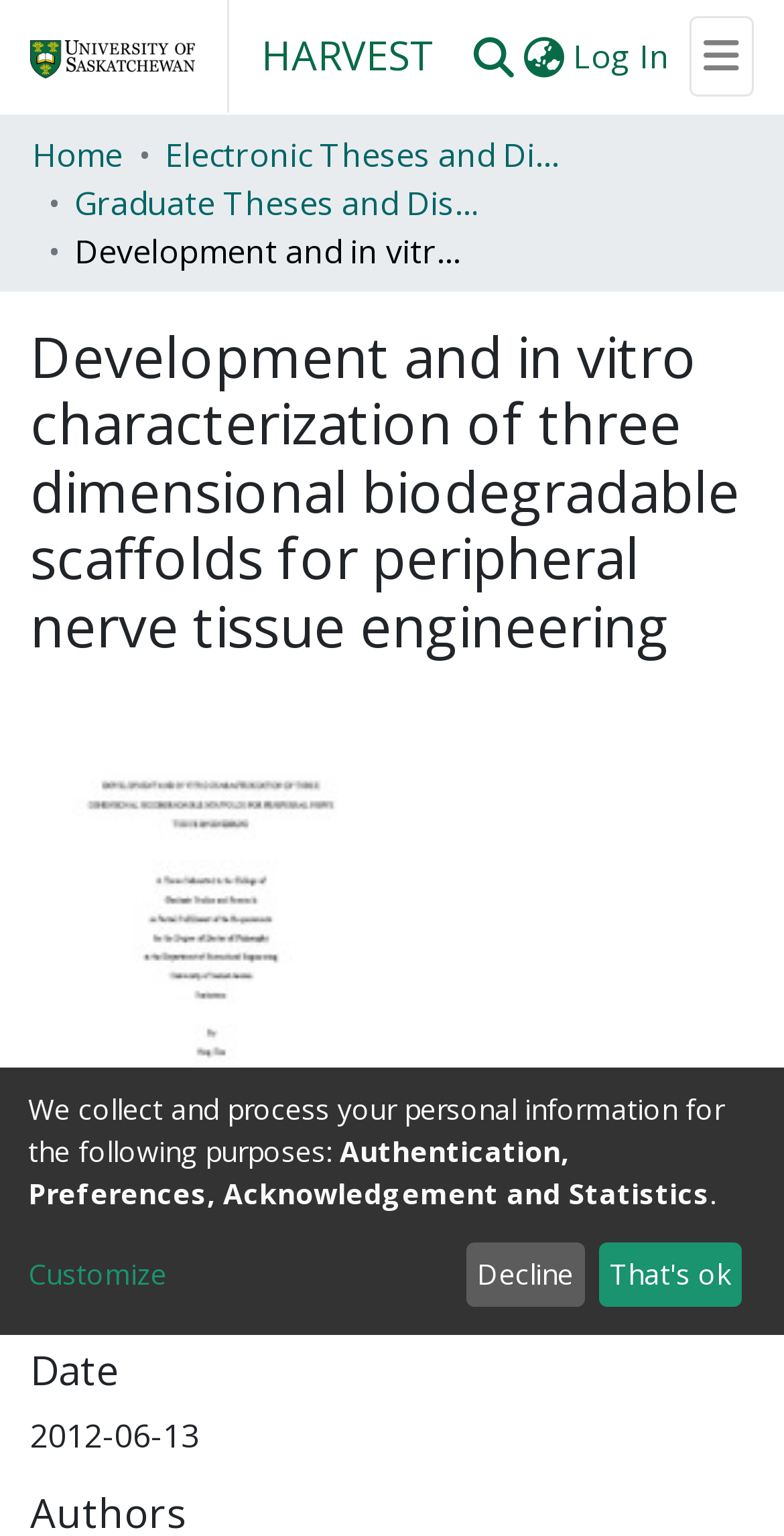Explain the webpage's design and content in an elaborate manner.

This webpage appears to be a repository or academic database page, with a focus on a specific research topic. At the top left, there is a repository logo, accompanied by a link to the repository. Next to it, there is a link to "HARVEST". 

On the top right, there is a user profile bar with a search function, a language switch button, a log-in button, and a toggle navigation button. Below this, there is a main navigation bar with links to "About", "Communities & Collections", "Browse HARVEST", and "Statistics".

The main content of the page is divided into sections. The first section has a heading that reads "Development and in vitro characterization of three dimensional biodegradable scaffolds for peripheral nerve tissue engineering". This is likely the title of a research paper or thesis.

Below this, there is a breadcrumb navigation section with links to "Home", "Electronic Theses and Dissertations", and "Graduate Theses and Dissertations". 

Further down, there is a section with a heading "Files", which contains a link to a PDF file titled "ZHU-DISSERTATION.pdf". There is also a section with a heading "Date", which displays the date "2012-06-13".

At the bottom of the page, there is a notice about collecting and processing personal information, with a link to "Customize" and two buttons, "Decline" and "That's ok".